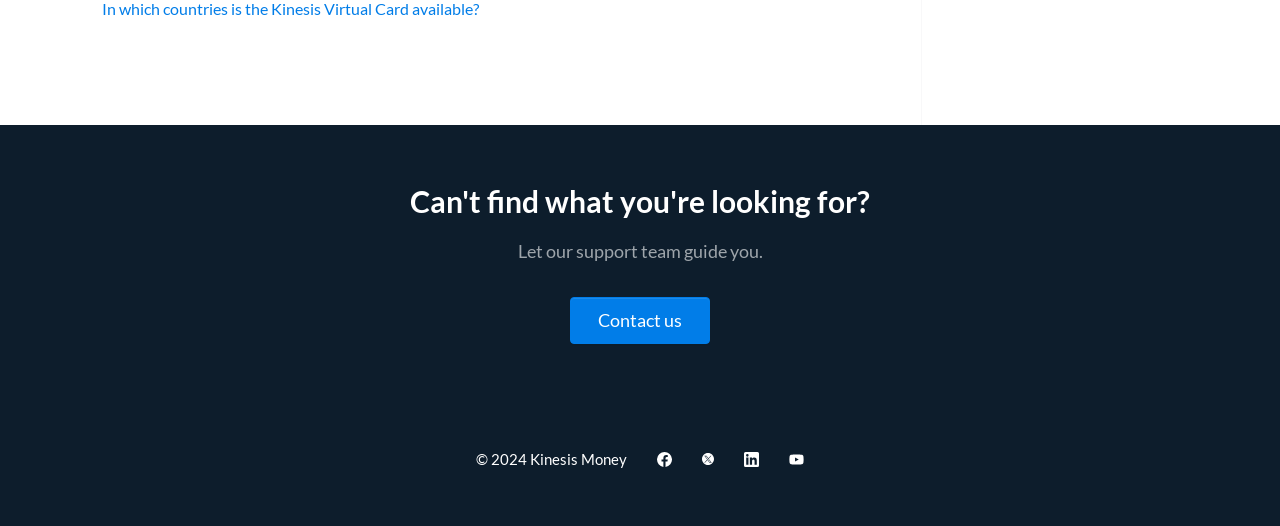Please provide the bounding box coordinates in the format (top-left x, top-left y, bottom-right x, bottom-right y). Remember, all values are floating point numbers between 0 and 1. What is the bounding box coordinate of the region described as: parent_node: © 2024 Kinesis Money

[0.57, 0.837, 0.605, 0.908]